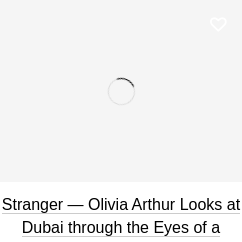What is the theme of the image?
Examine the image closely and answer the question with as much detail as possible.

The caption hints at the themes of identity, belonging, and the contrast between personal experiences and the surrounding environment, which are likely to be explored in the image.